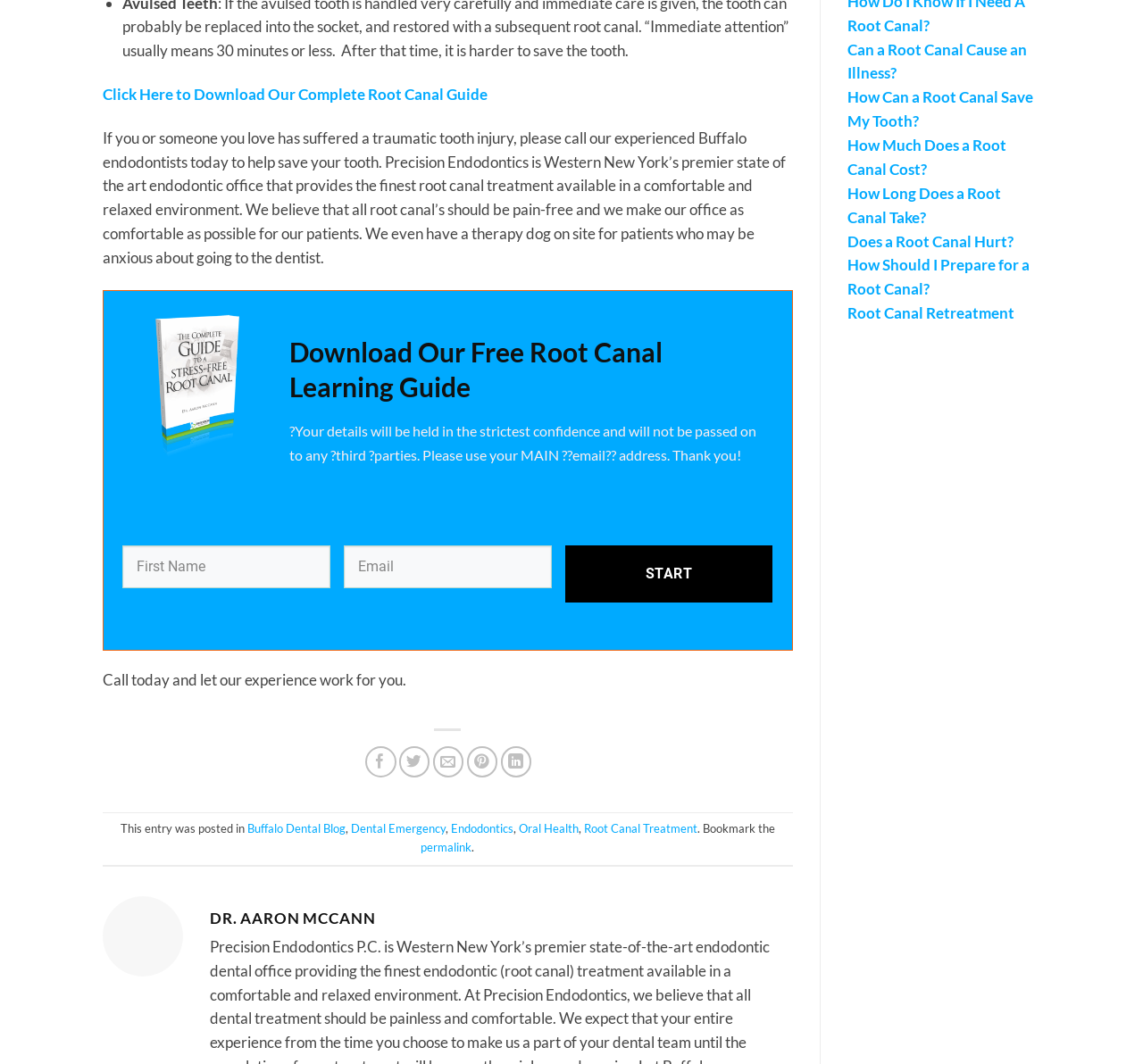What is the name of the endodontist?
Please give a well-detailed answer to the question.

I found the answer by looking at the heading element with the text 'DR. AARON MCCANN' located at the bottom of the webpage.